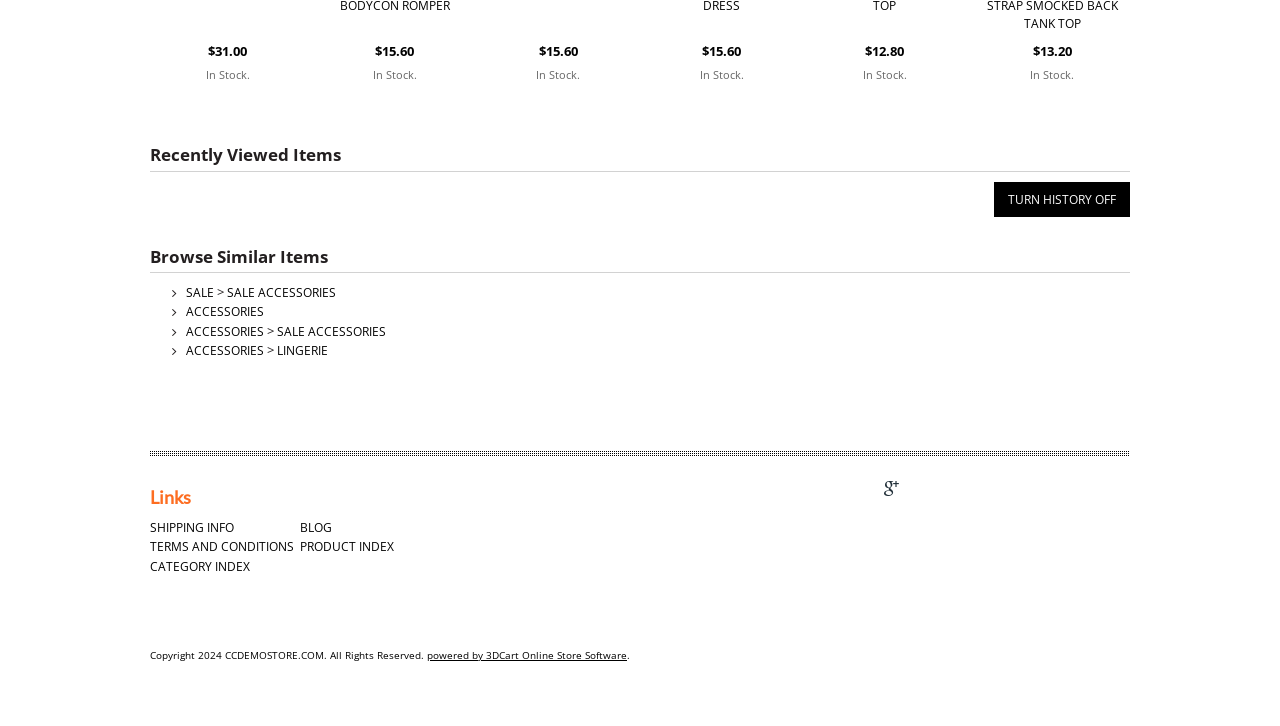What is the software used to power the online store?
Provide a detailed answer to the question using information from the image.

The online store is powered by 3DCart Online Store Software, as indicated by the link 'powered by 3DCart Online Store Software' at the bottom of the webpage. This suggests that the website is using this software to manage its online store functionality.